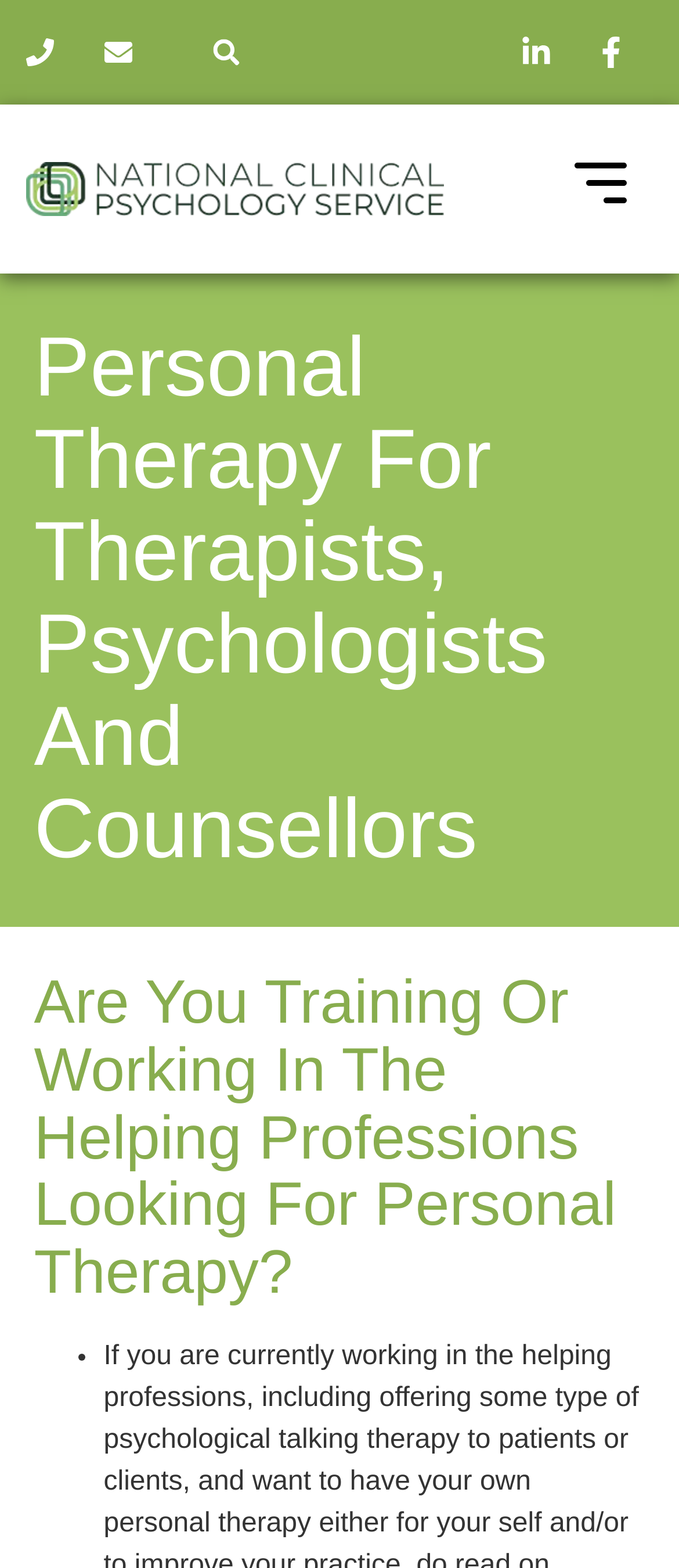Respond with a single word or phrase:
What is the purpose of the search bar?

To search the website